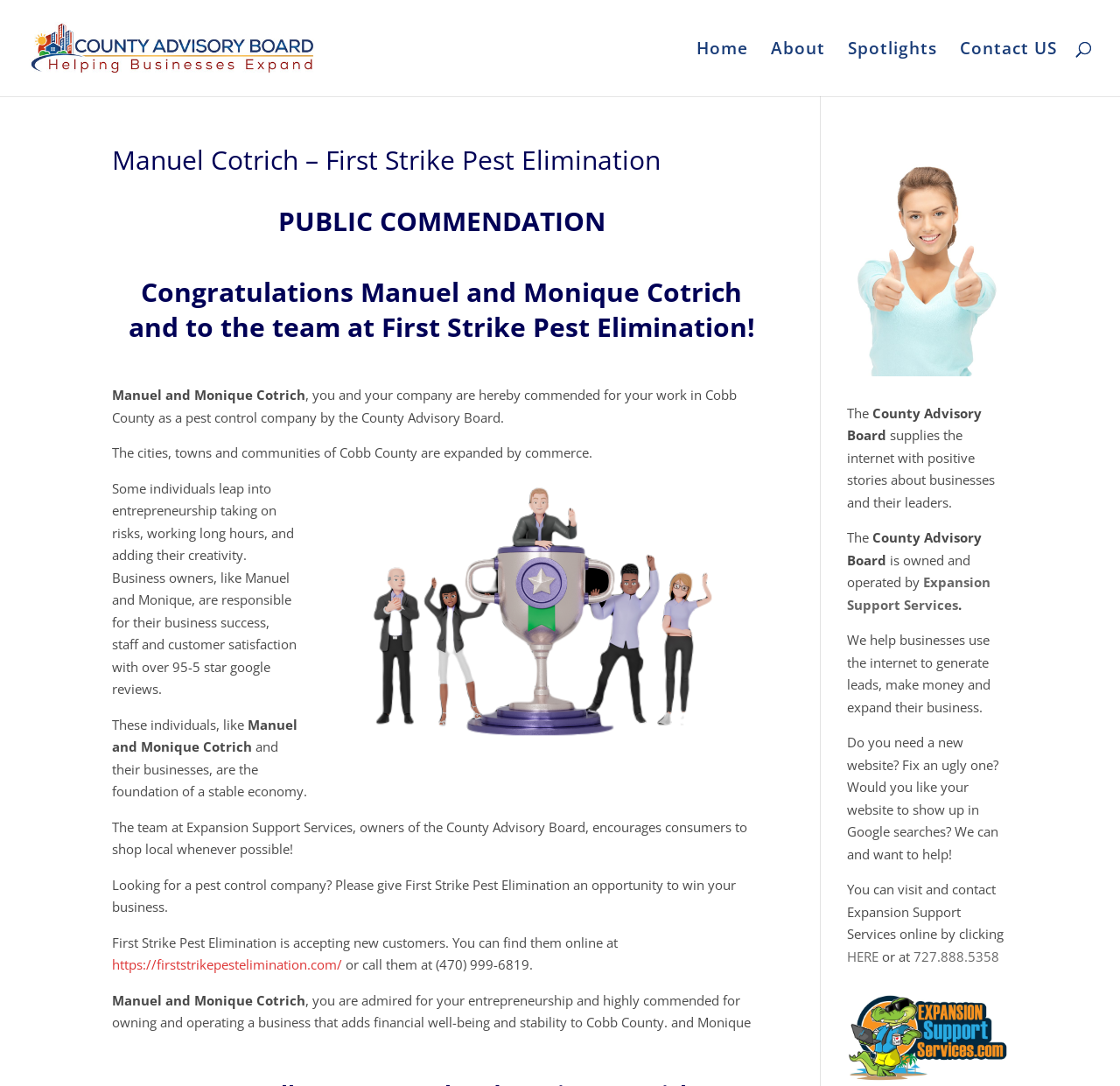What is the commendation given to Manuel and Monique Cotrich?
Answer the question in as much detail as possible.

I found the answer by reading the text on the webpage, specifically the heading 'PUBLIC COMMENDATION' and the sentence 'Congratulations Manuel and Monique Cotrich...you and your company are hereby commended for your work in Cobb County as a pest control company by the County Advisory Board.'